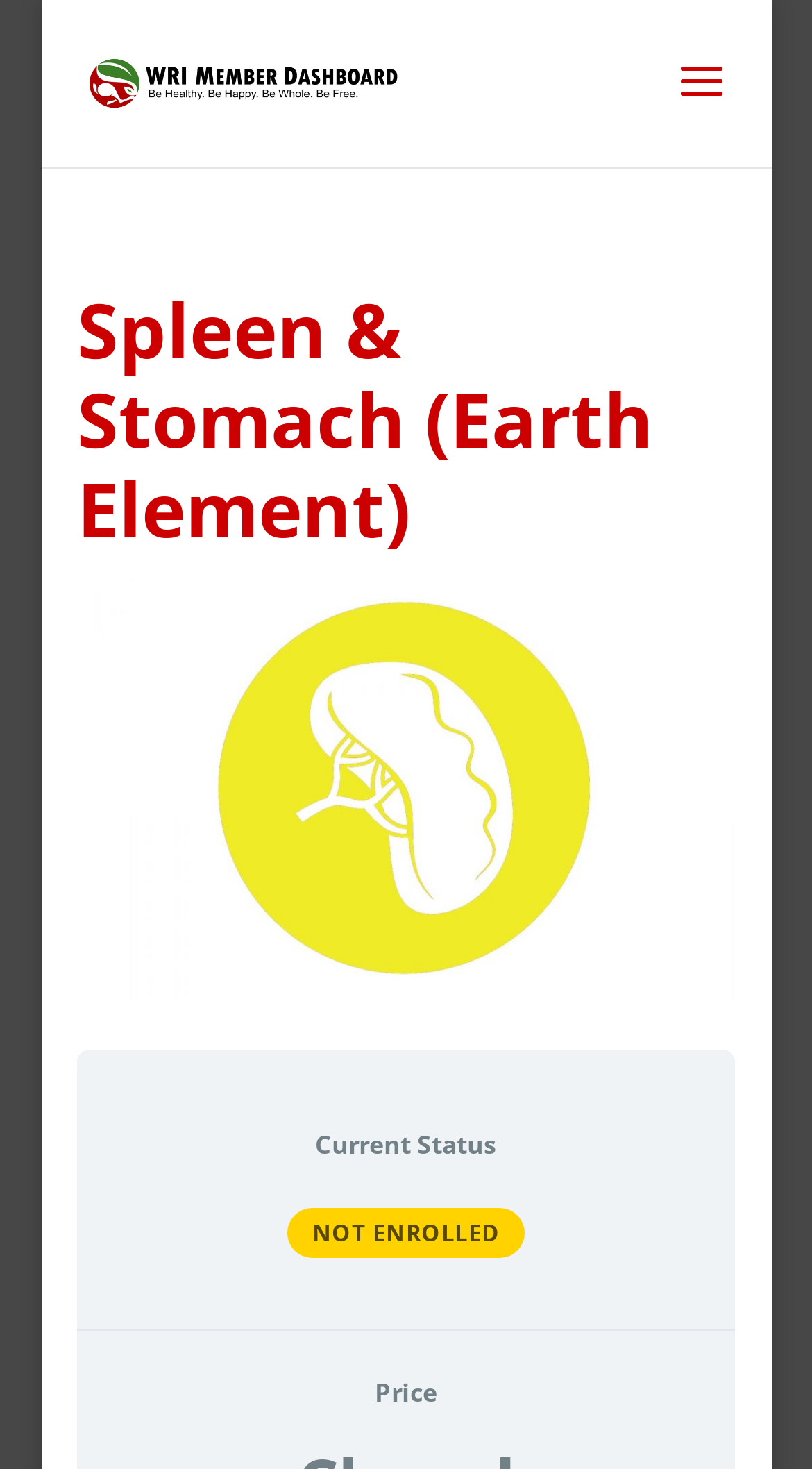Give a short answer to this question using one word or a phrase:
Is the course enrolled?

No